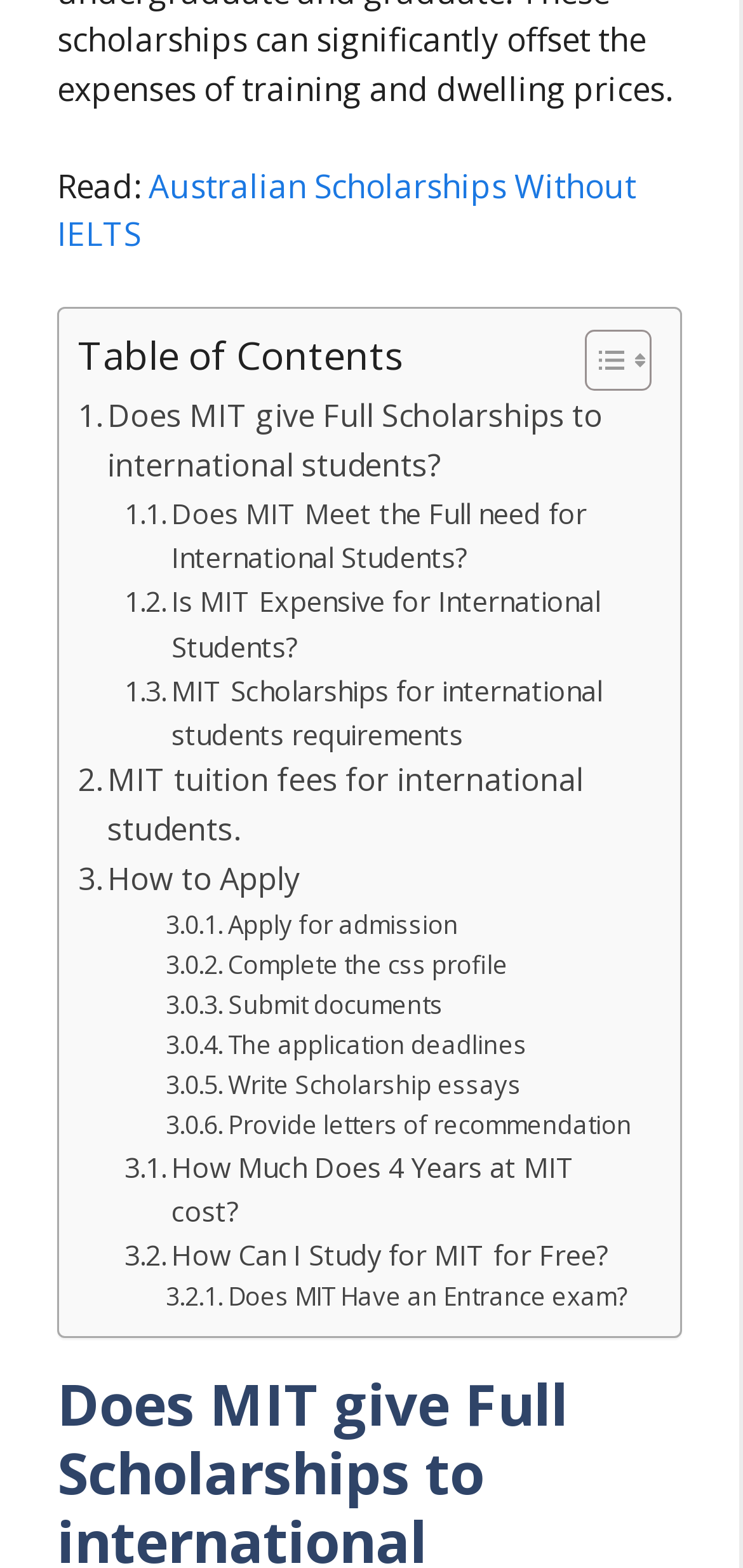What is the cost-related question in the table of contents?
Refer to the image and give a detailed answer to the query.

Among the links in the table of contents, one question stands out as cost-related: 'How Much Does 4 Years at MIT cost?', which suggests that the webpage provides information on the cost of attending MIT for four years.